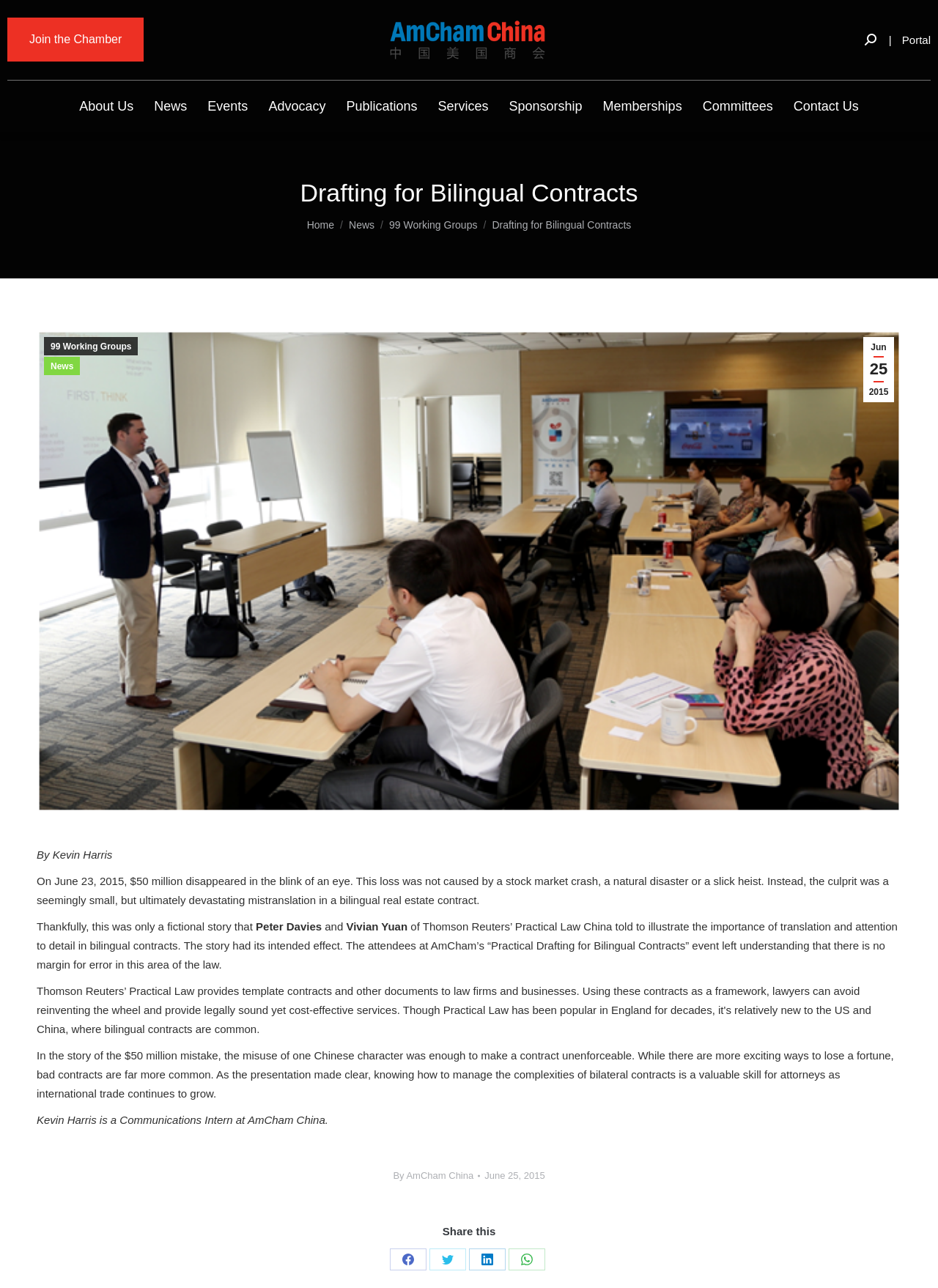Give a one-word or phrase response to the following question: Who is the author of the article?

Kevin Harris